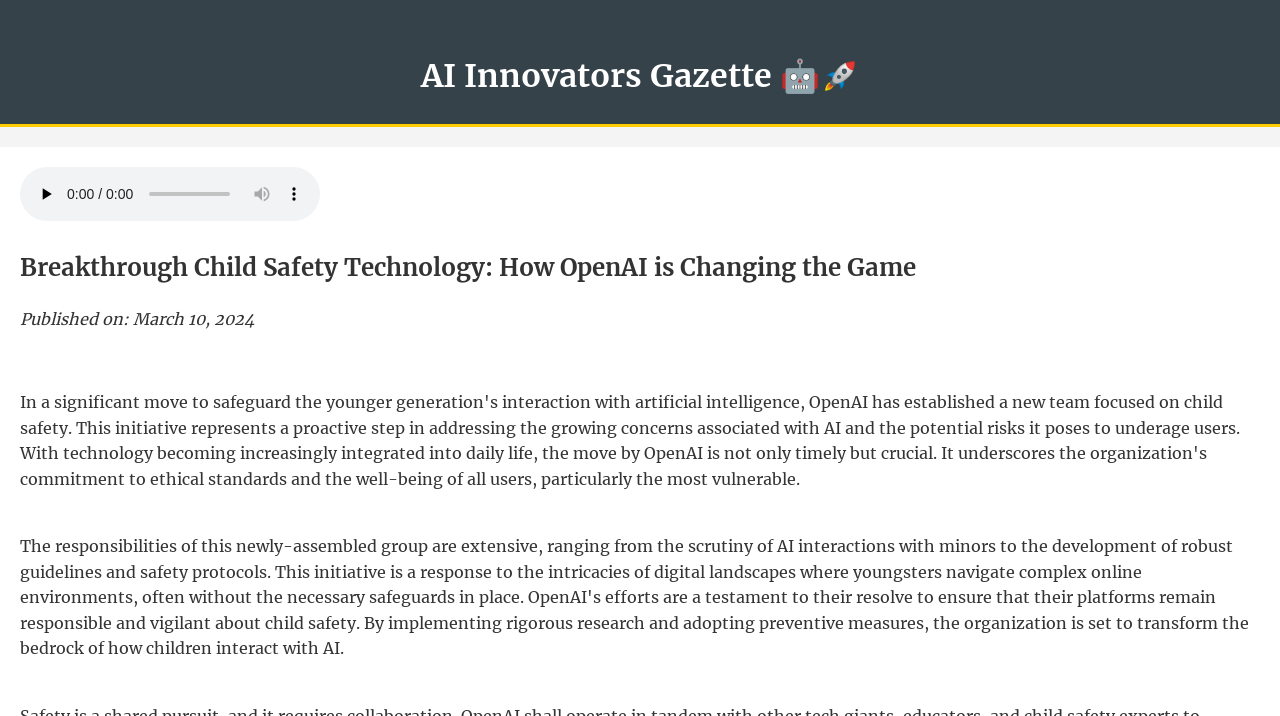What is the purpose of the button with the 'play' icon?
Based on the image, provide your answer in one word or phrase.

To play audio